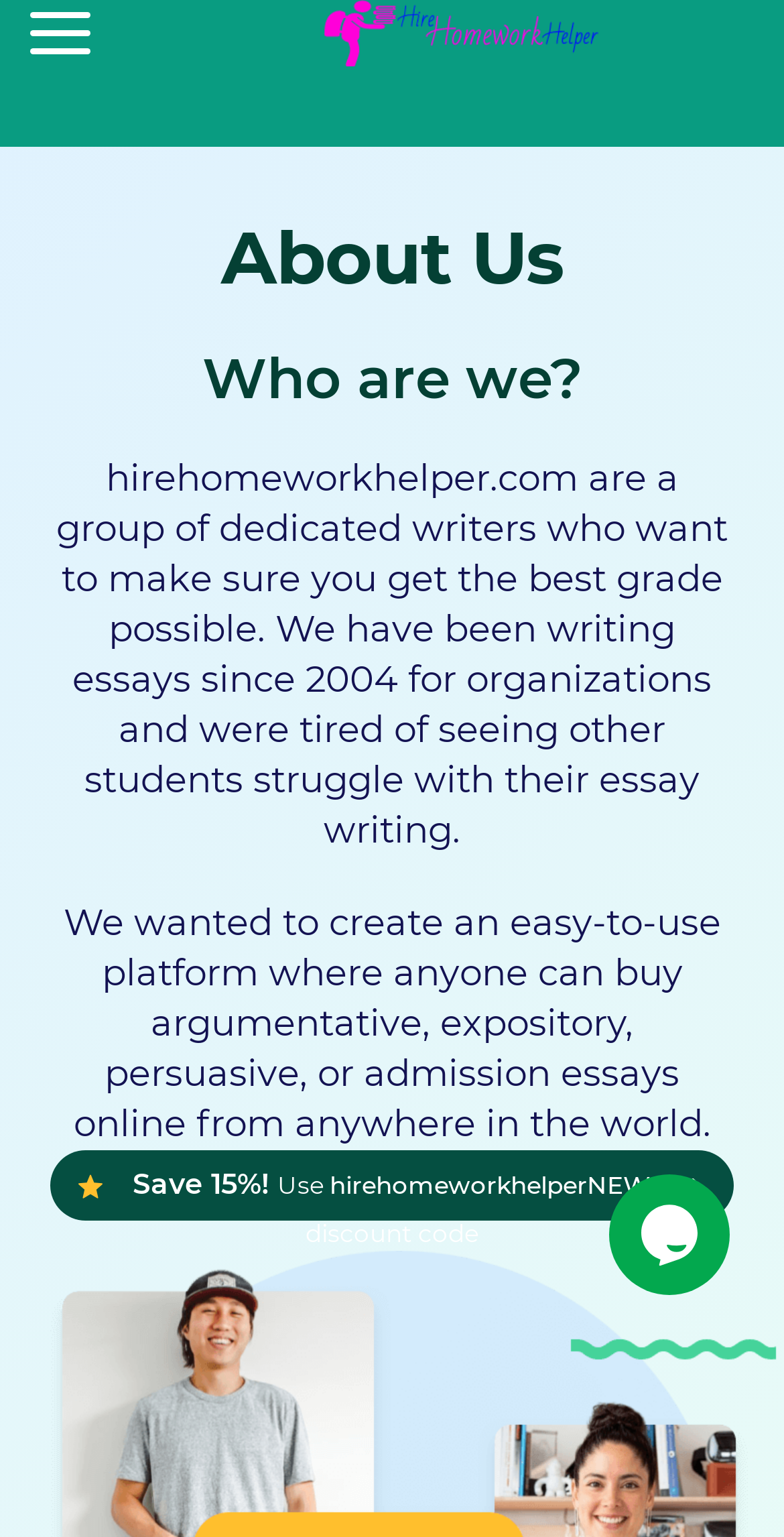What is the purpose of the website?
Observe the image and answer the question with a one-word or short phrase response.

To help with essay writing